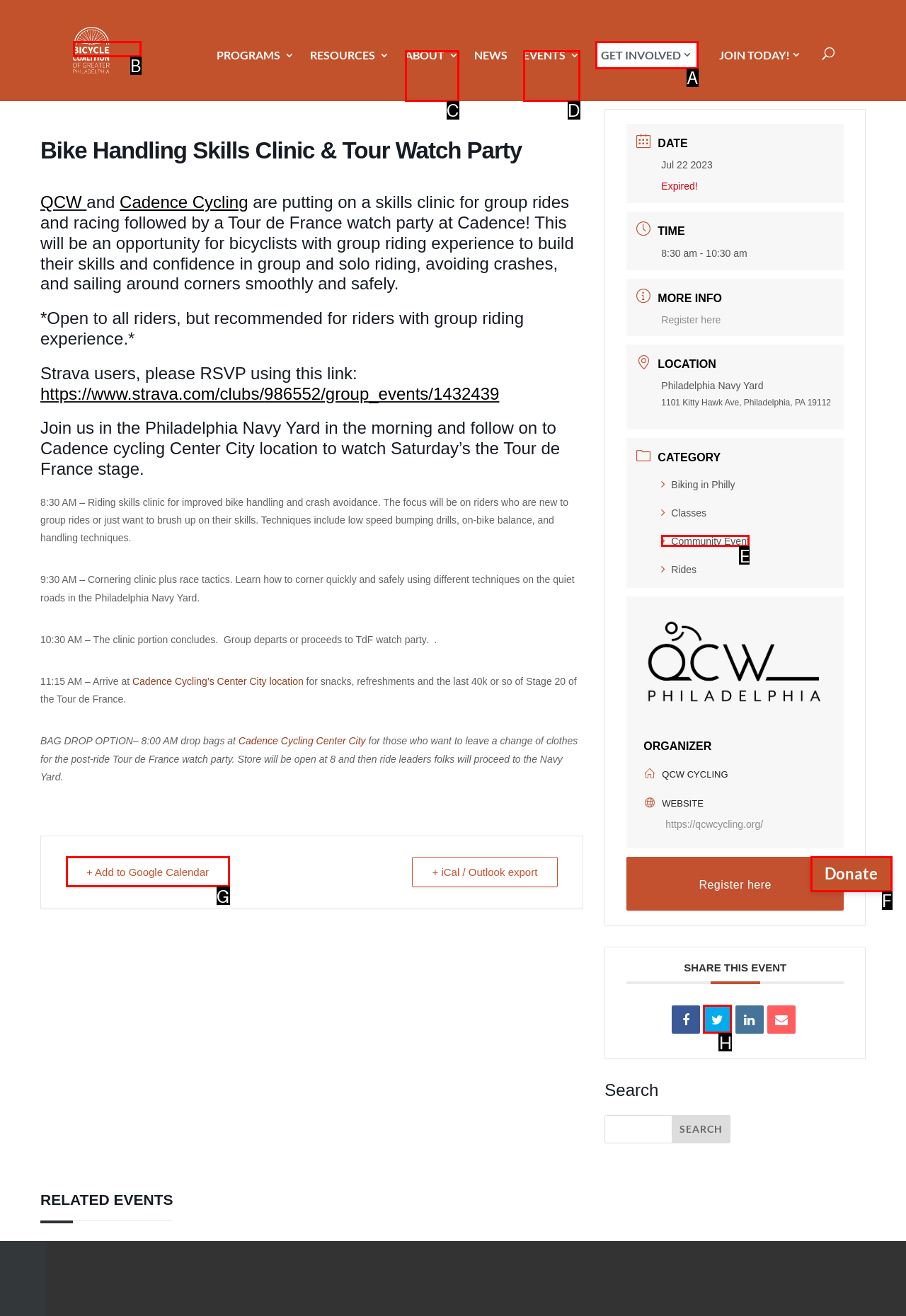Tell me the letter of the option that corresponds to the description: alt="Bicycle Coalition of Greater Philadelphia"
Answer using the letter from the given choices directly.

B